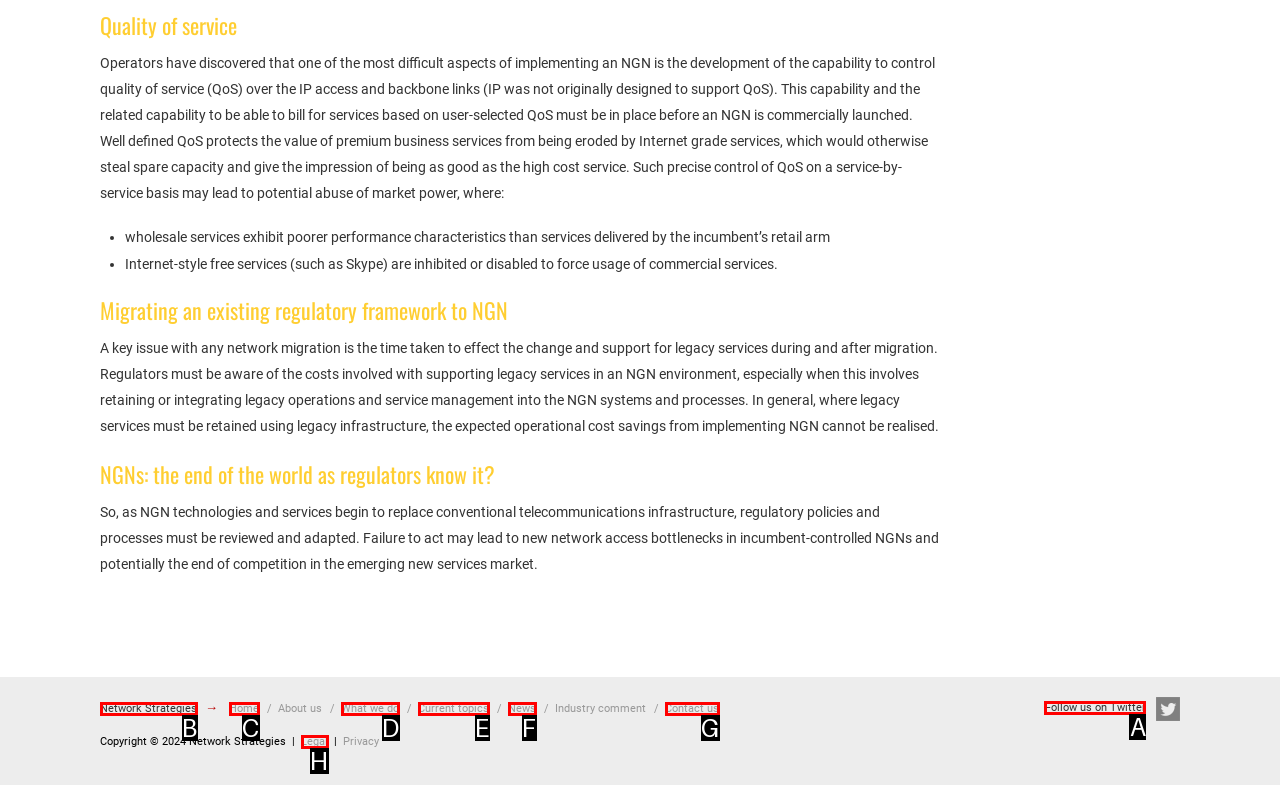Identify the correct UI element to click to achieve the task: Go to the Audio category.
Answer with the letter of the appropriate option from the choices given.

None